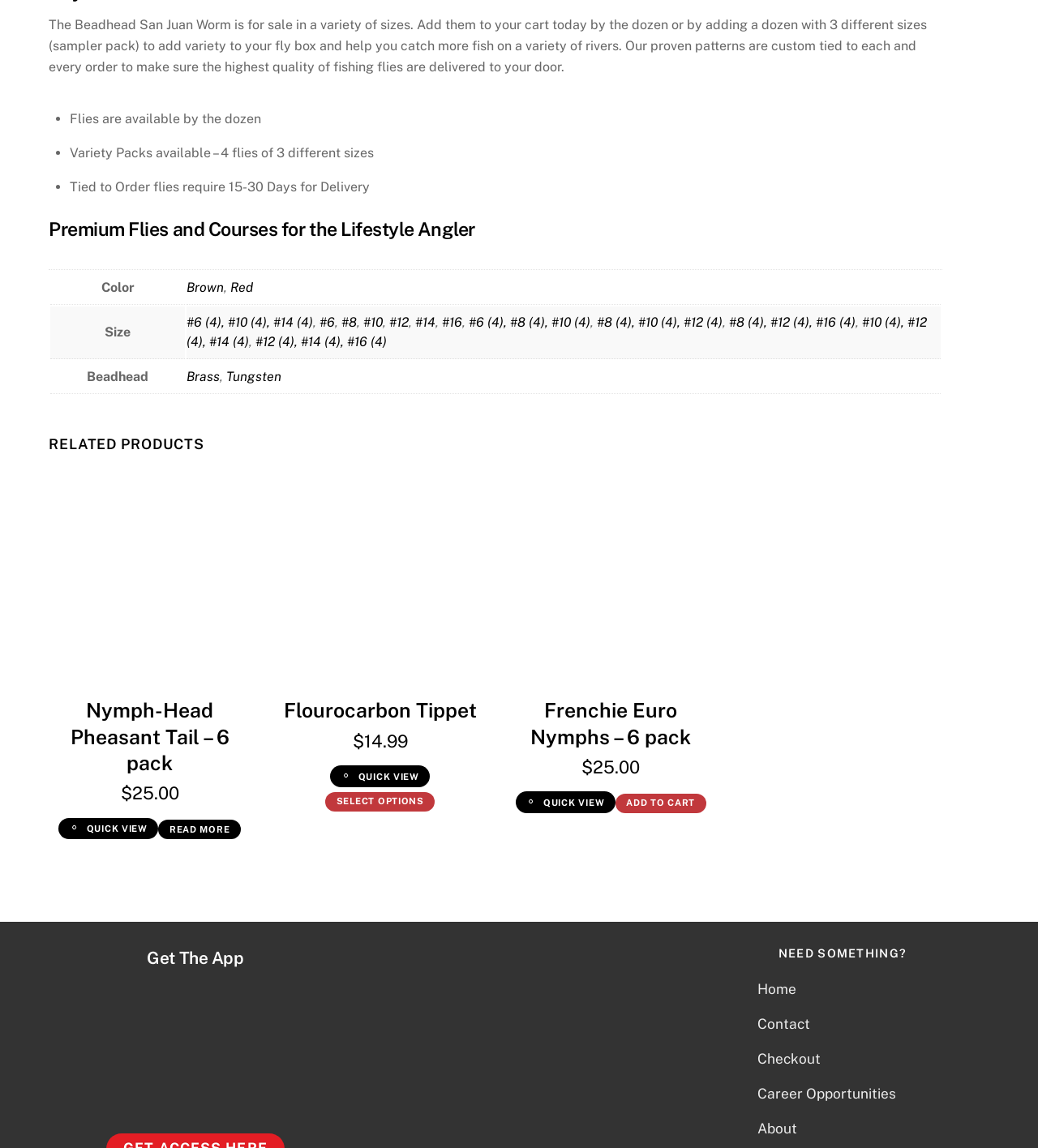What is the delivery time for tied-to-order flies?
Using the image, provide a concise answer in one word or a short phrase.

15-30 Days